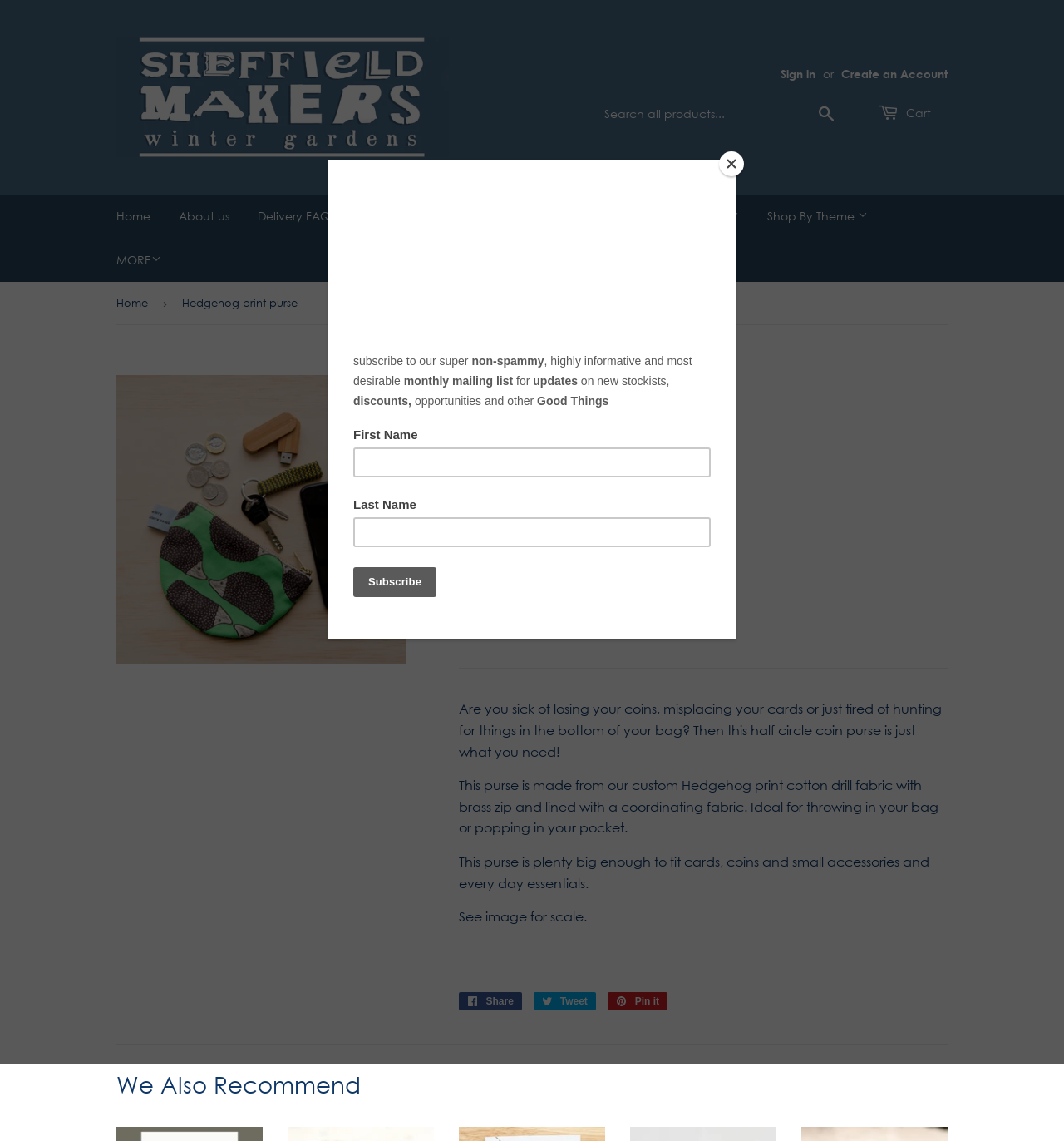Determine the bounding box coordinates in the format (top-left x, top-left y, bottom-right x, bottom-right y). Ensure all values are floating point numbers between 0 and 1. Identify the bounding box of the UI element described by: Gift Sets

[0.71, 0.55, 0.832, 0.581]